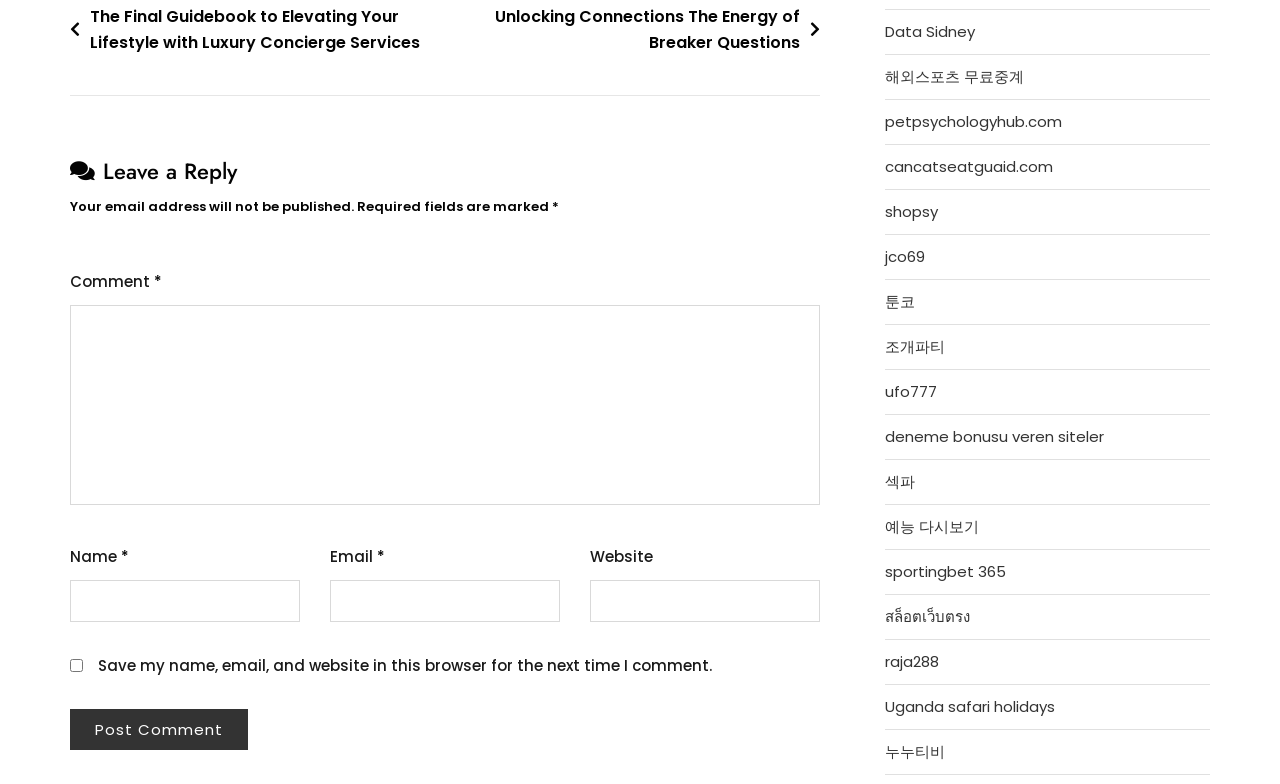Provide the bounding box coordinates for the area that should be clicked to complete the instruction: "Leave a comment".

[0.055, 0.199, 0.641, 0.239]